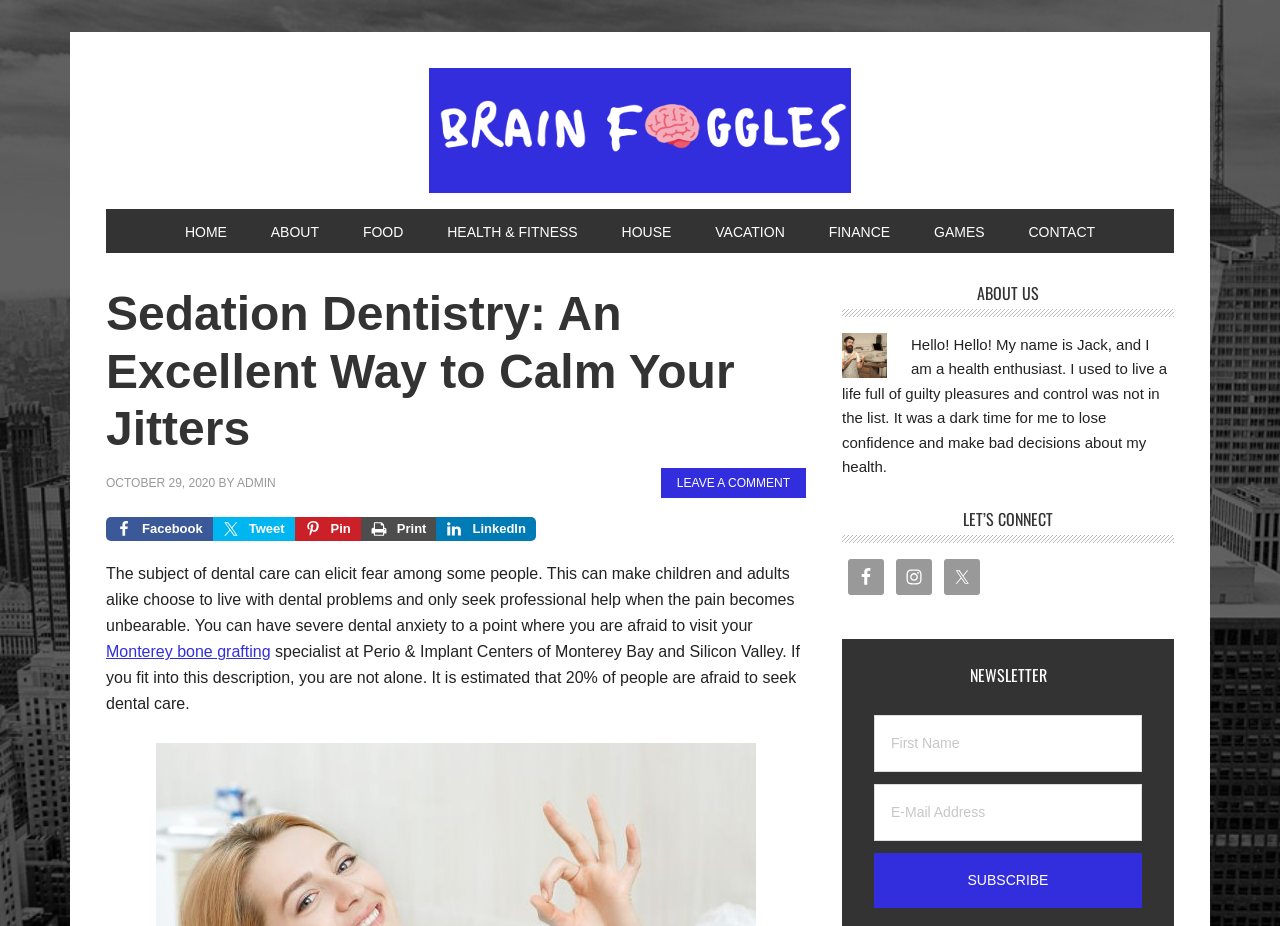Determine the bounding box coordinates for the element that should be clicked to follow this instruction: "Click the 'Subscribe' button". The coordinates should be given as four float numbers between 0 and 1, in the format [left, top, right, bottom].

[0.683, 0.921, 0.892, 0.98]